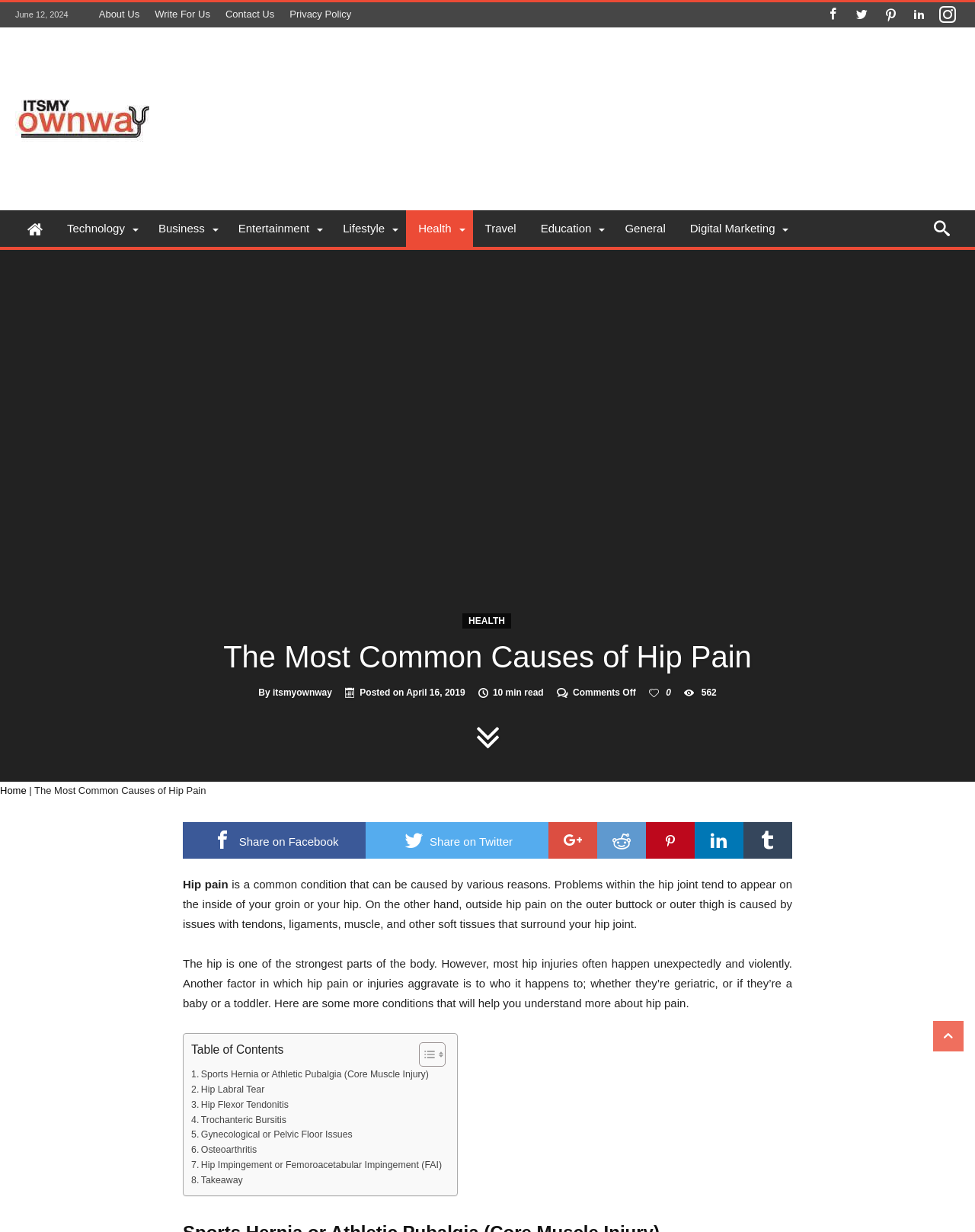Please find the bounding box coordinates of the element that needs to be clicked to perform the following instruction: "Click on the 'Technology' category". The bounding box coordinates should be four float numbers between 0 and 1, represented as [left, top, right, bottom].

[0.056, 0.171, 0.15, 0.2]